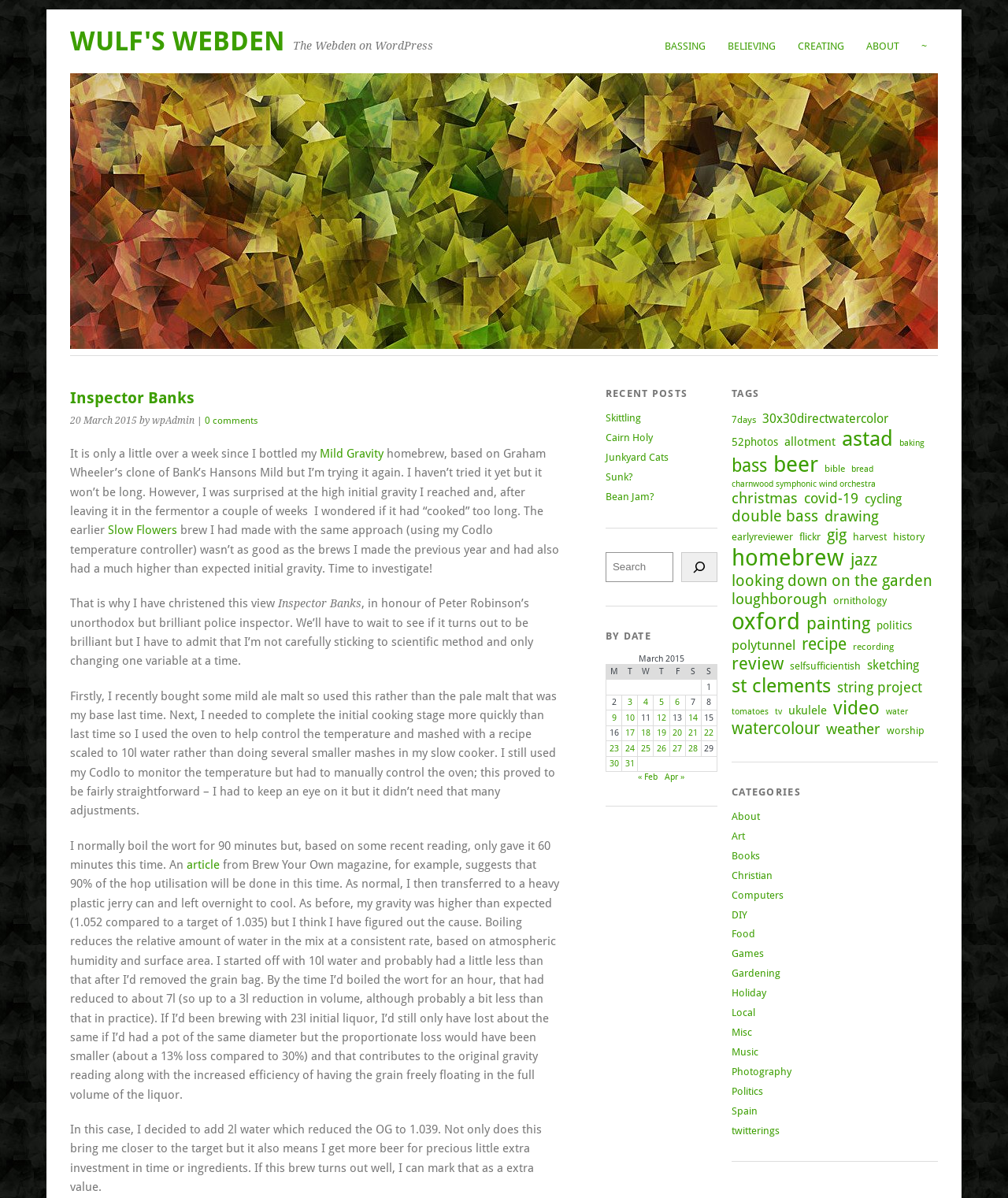Given the element description, predict the bounding box coordinates in the format (top-left x, top-left y, bottom-right x, bottom-right y). Make sure all values are between 0 and 1. Here is the element description: charnwood symphonic wind orchestra

[0.726, 0.4, 0.869, 0.408]